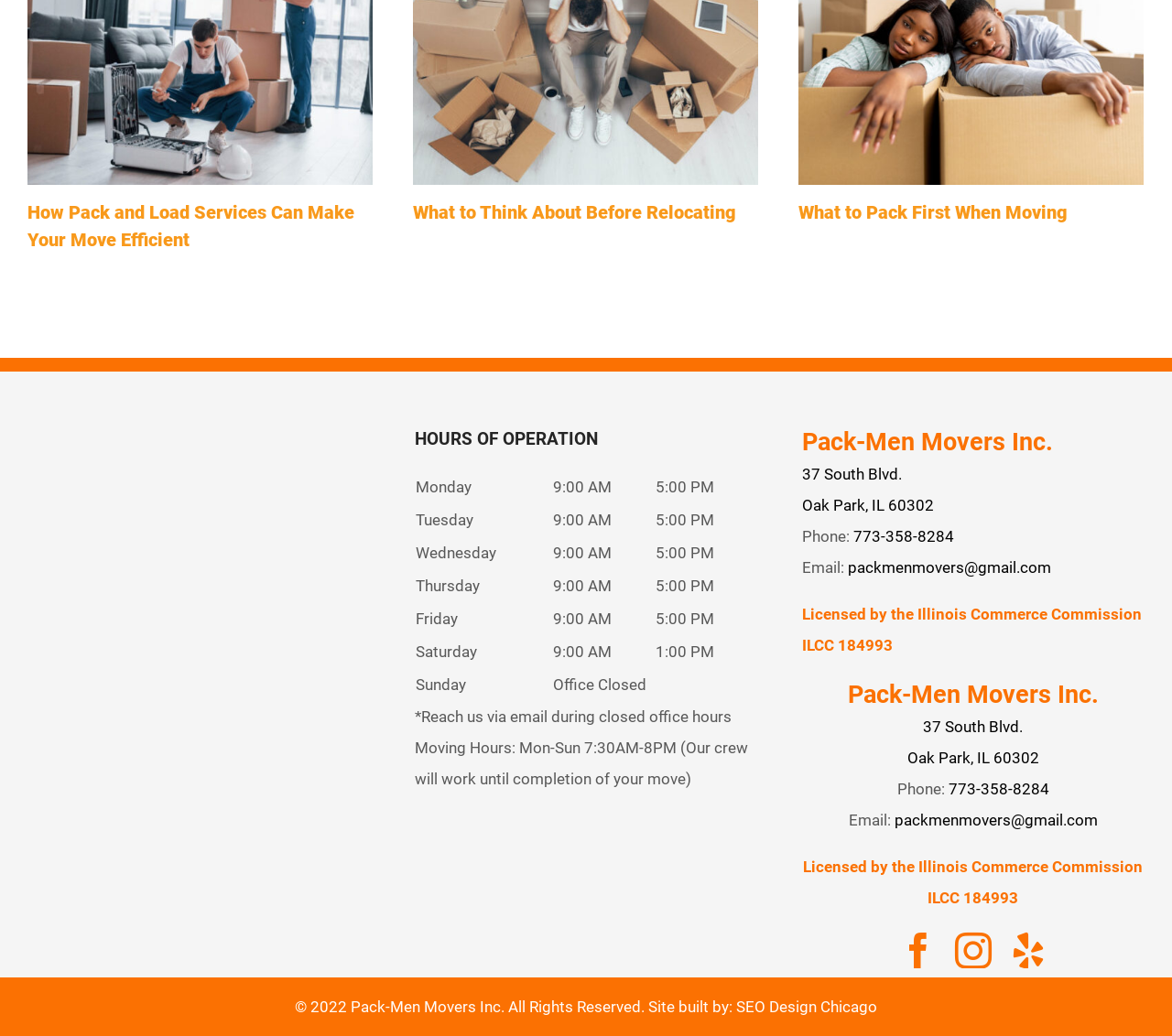What is the email address of the moving company?
Refer to the image and give a detailed answer to the question.

I found the answer by looking at the link elements on the webpage, specifically the one with the text 'packmenmovers@gmail.com' which is labeled as an email address.